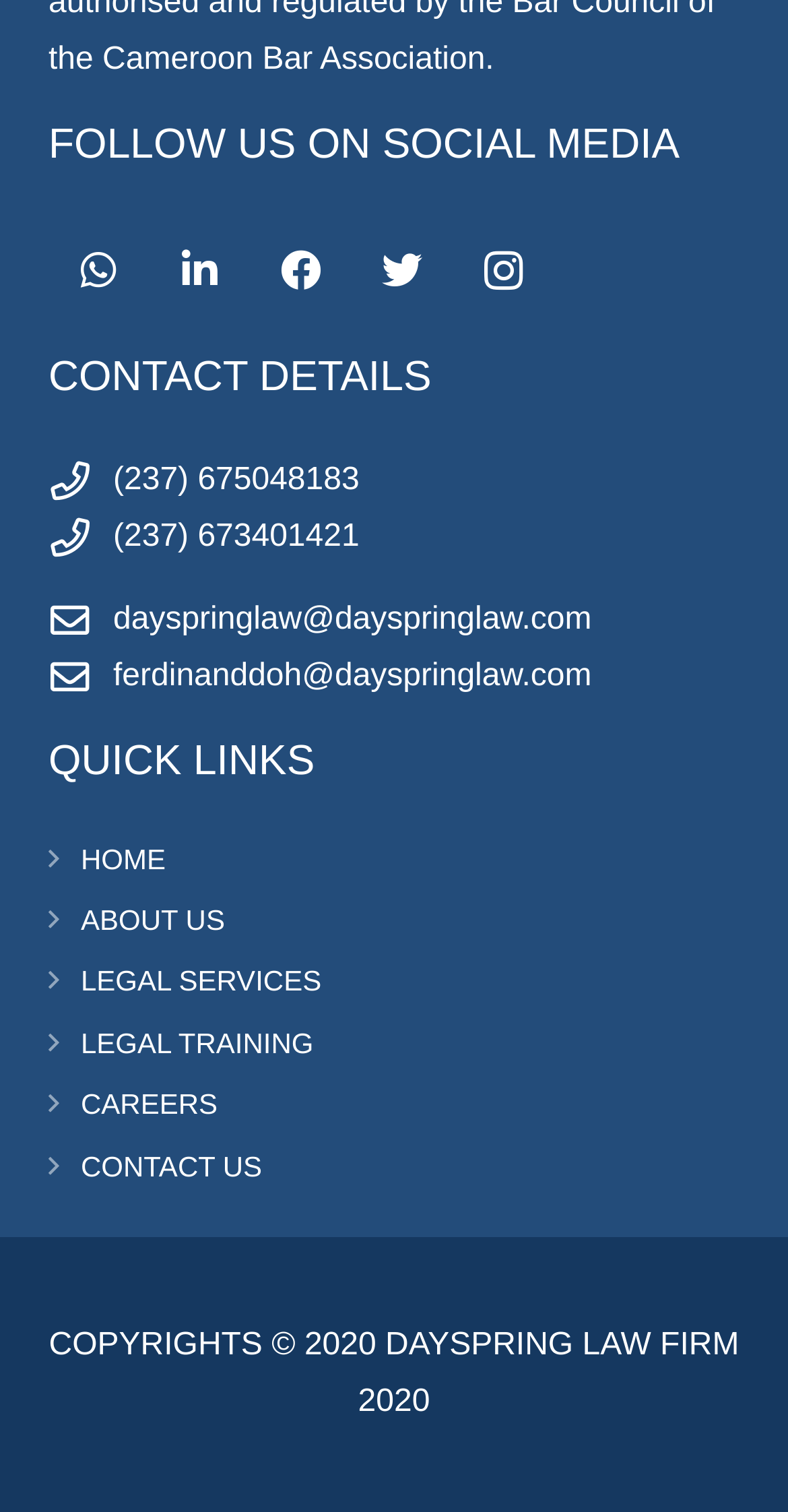Pinpoint the bounding box coordinates of the clickable element to carry out the following instruction: "Go to home page."

[0.103, 0.557, 0.21, 0.578]